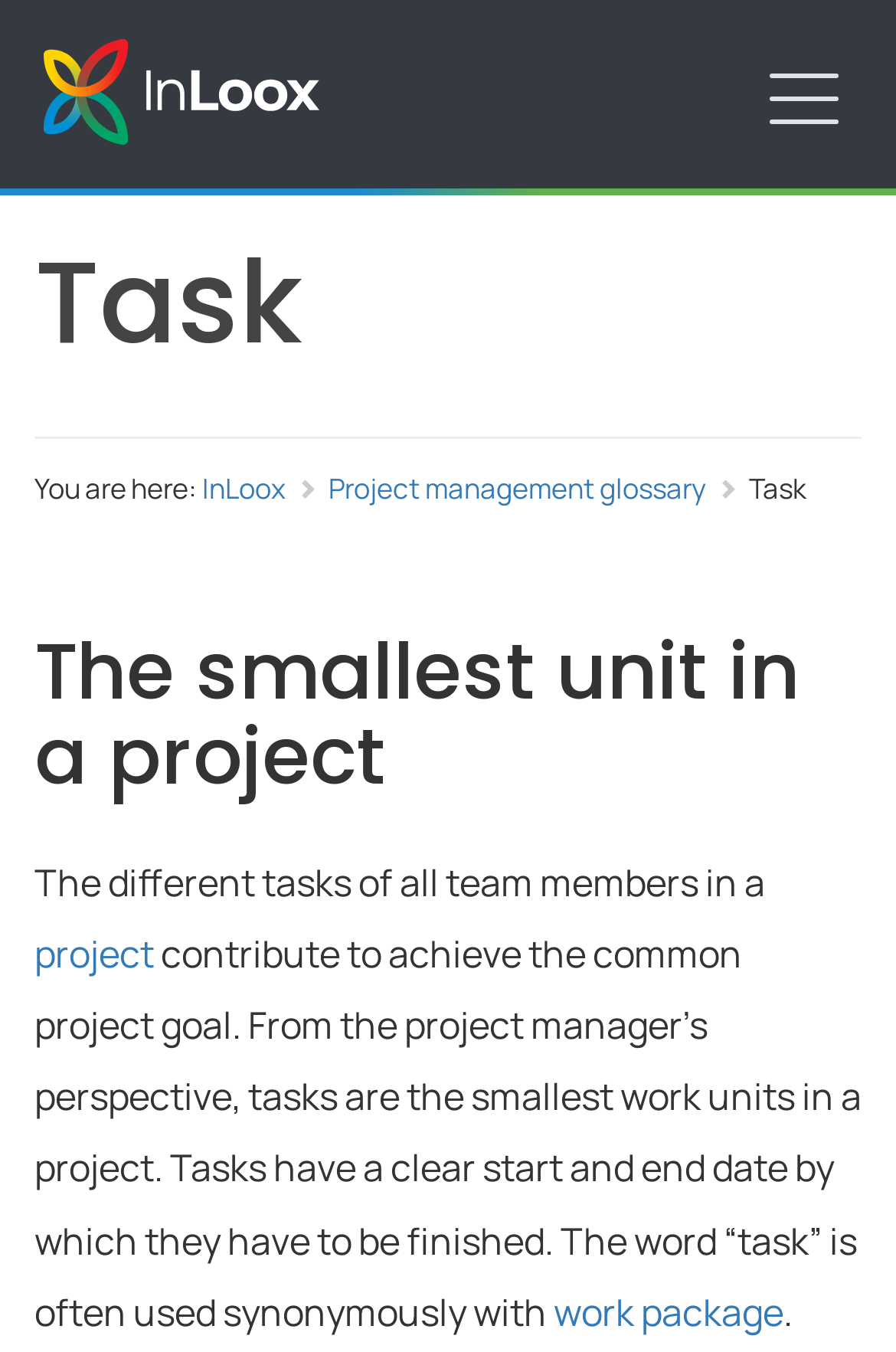Find the bounding box coordinates for the UI element that matches this description: "work package".

[0.618, 0.952, 0.874, 0.989]